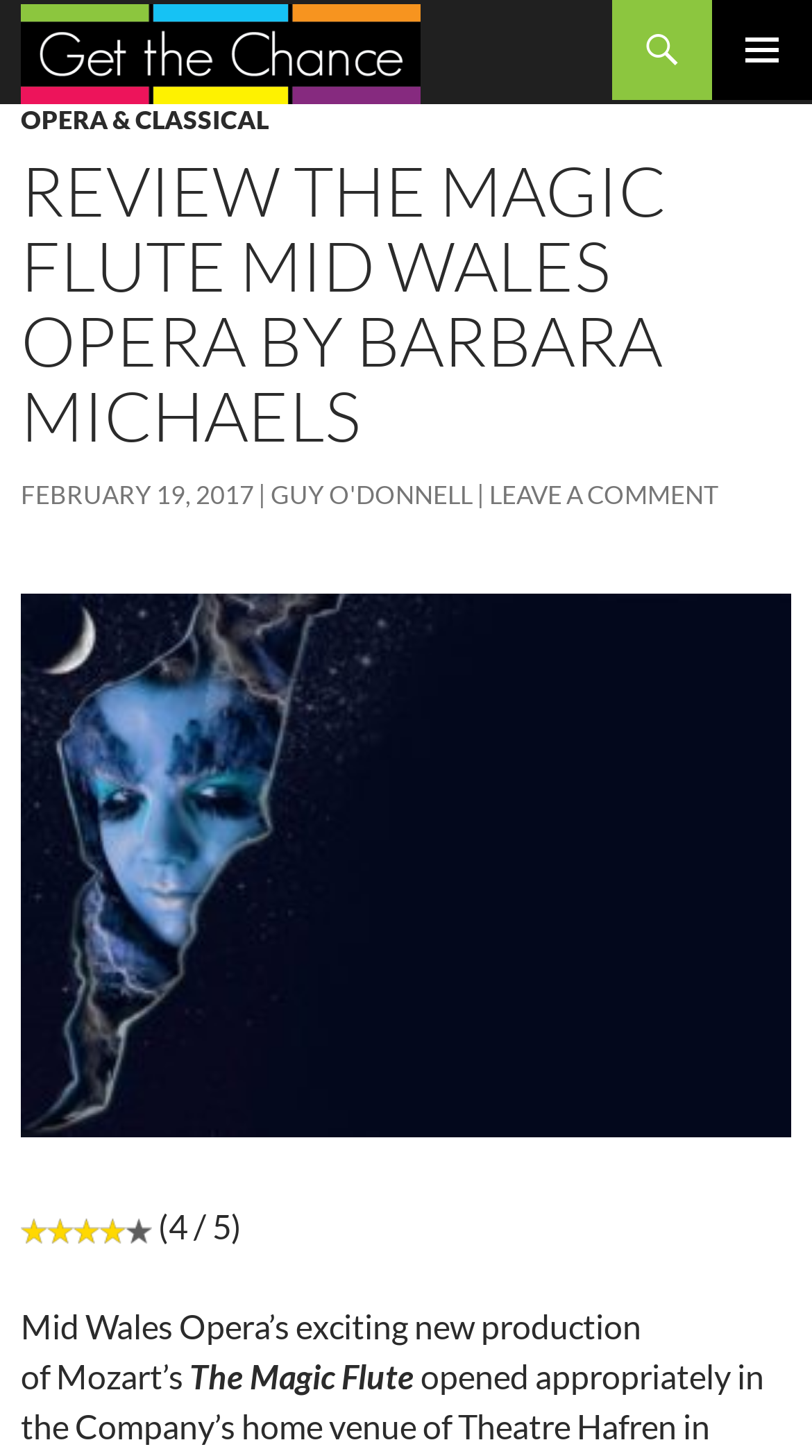What is the category of the review?
From the details in the image, provide a complete and detailed answer to the question.

I found the category by looking at the link 'OPERA & CLASSICAL' in the header section of the webpage, which indicates that the review falls under this category.